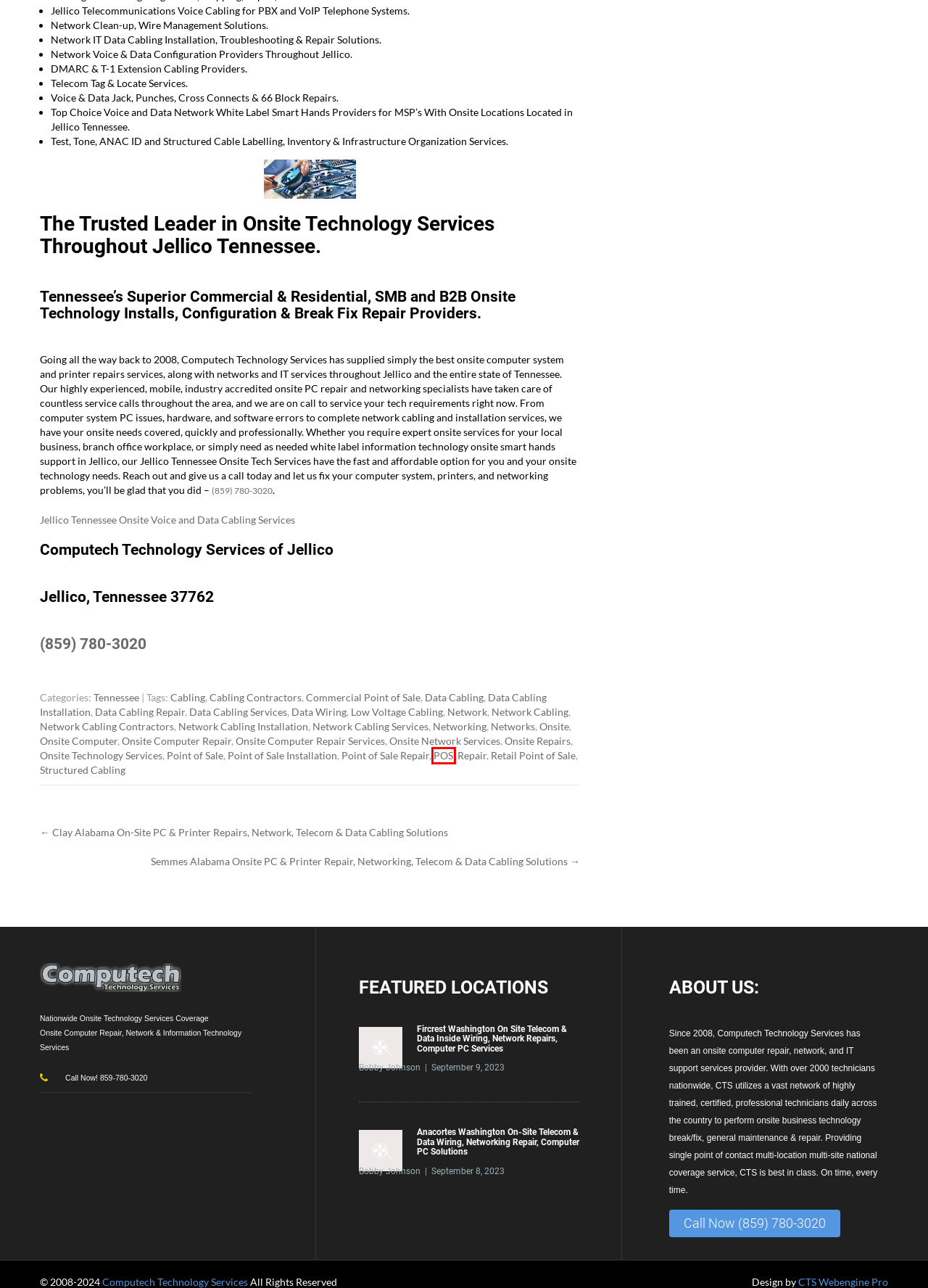Provided is a screenshot of a webpage with a red bounding box around an element. Select the most accurate webpage description for the page that appears after clicking the highlighted element. Here are the candidates:
A. POS Archives - Computech Technology Services
B. Data Cabling Repair Archives - Computech Technology Services
C. Onsite Repairs Archives - Computech Technology Services
D. Networks Archives - Computech Technology Services
E. Onsite Network Services Archives - Computech Technology Services
F. Cabling Contractors Archives - Computech Technology Services
G. Point of Sale Installation Archives - Computech Technology Services
H. Networking Archives - Computech Technology Services

A